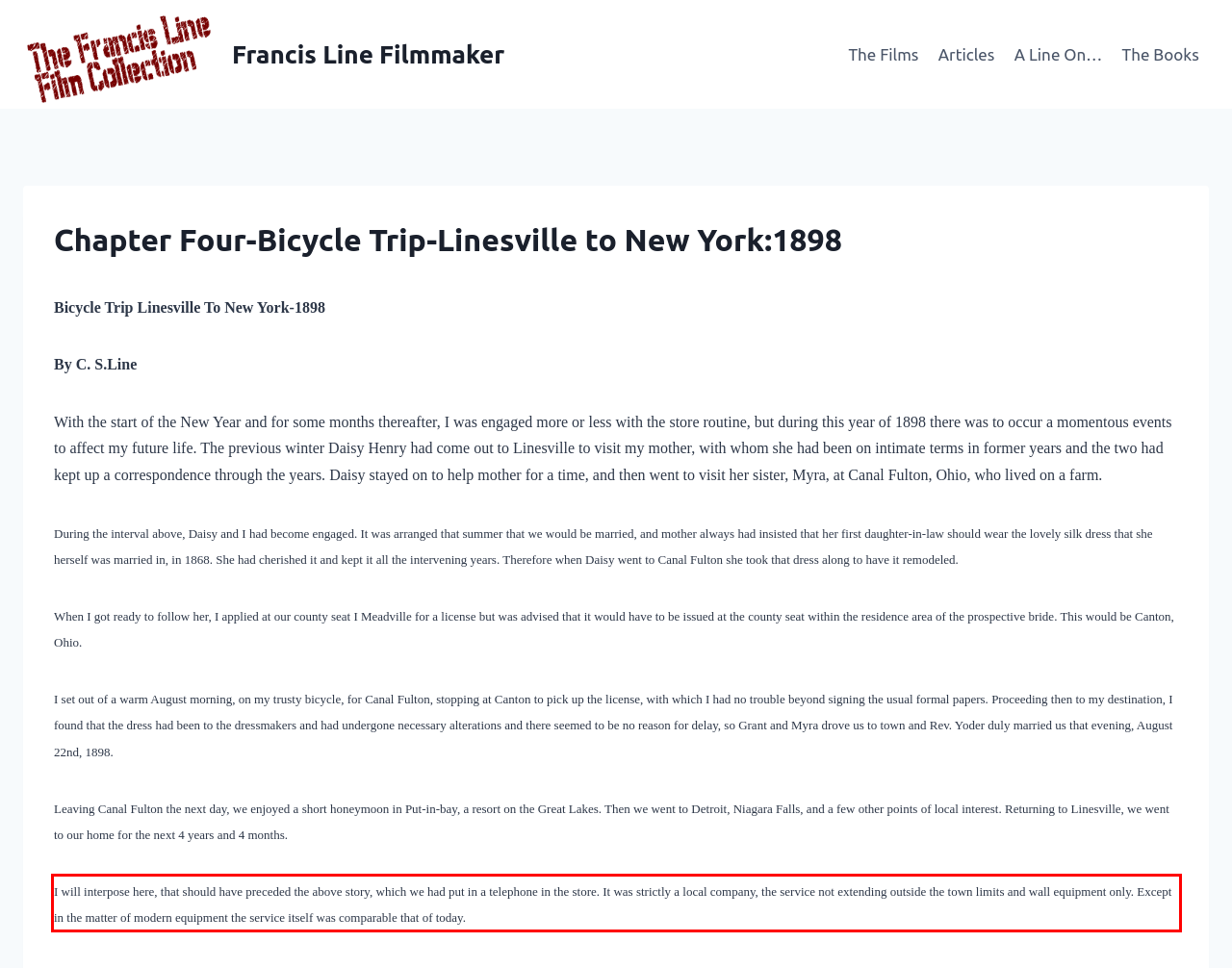Using the provided screenshot of a webpage, recognize the text inside the red rectangle bounding box by performing OCR.

I will interpose here, that should have preceded the above story, which we had put in a telephone in the store. It was strictly a local company, the service not extending outside the town limits and wall equipment only. Except in the matter of modern equipment the service itself was comparable that of today.